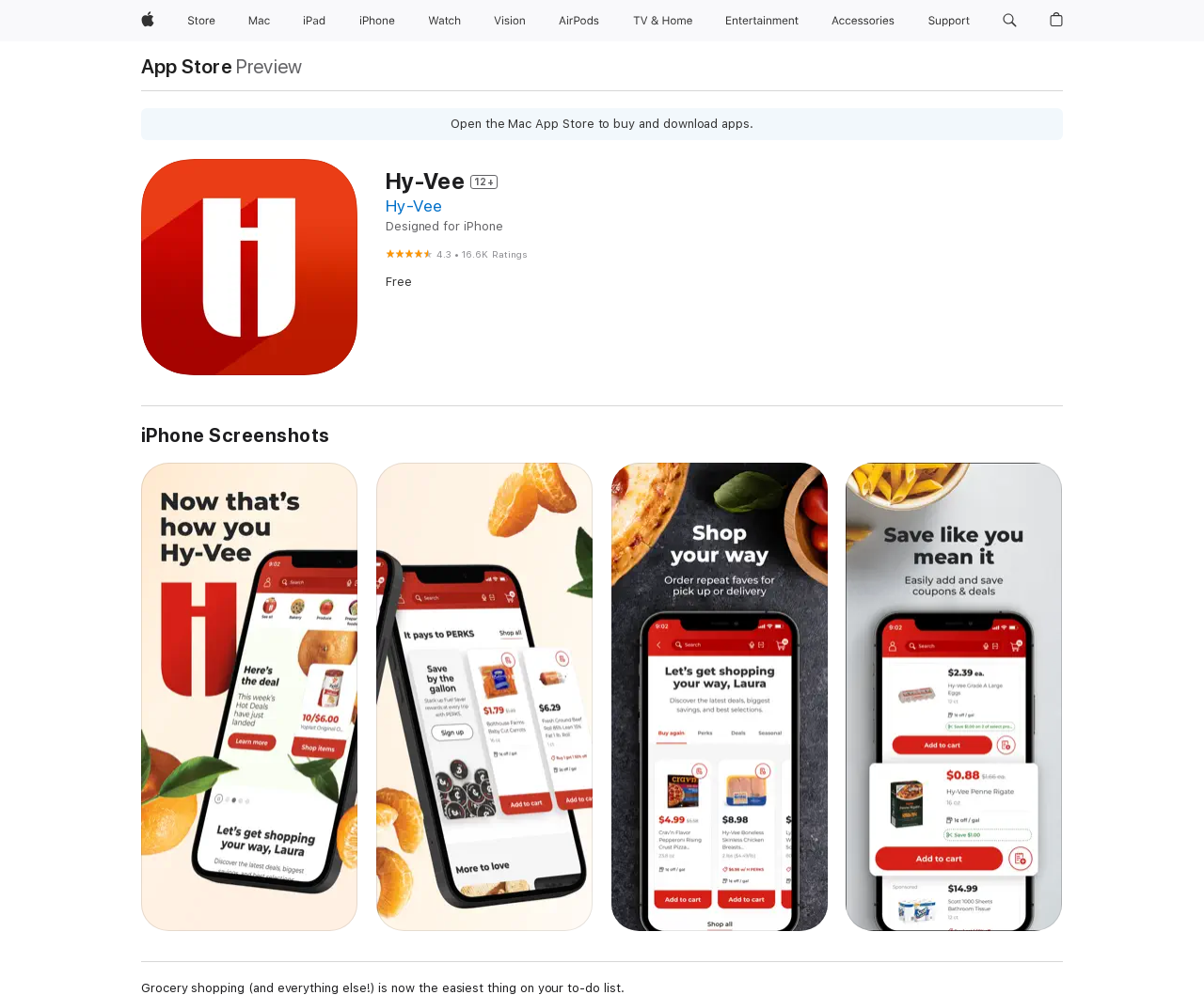Please identify the bounding box coordinates of the element I should click to complete this instruction: 'Search apple.com'. The coordinates should be given as four float numbers between 0 and 1, like this: [left, top, right, bottom].

[0.826, 0.0, 0.851, 0.042]